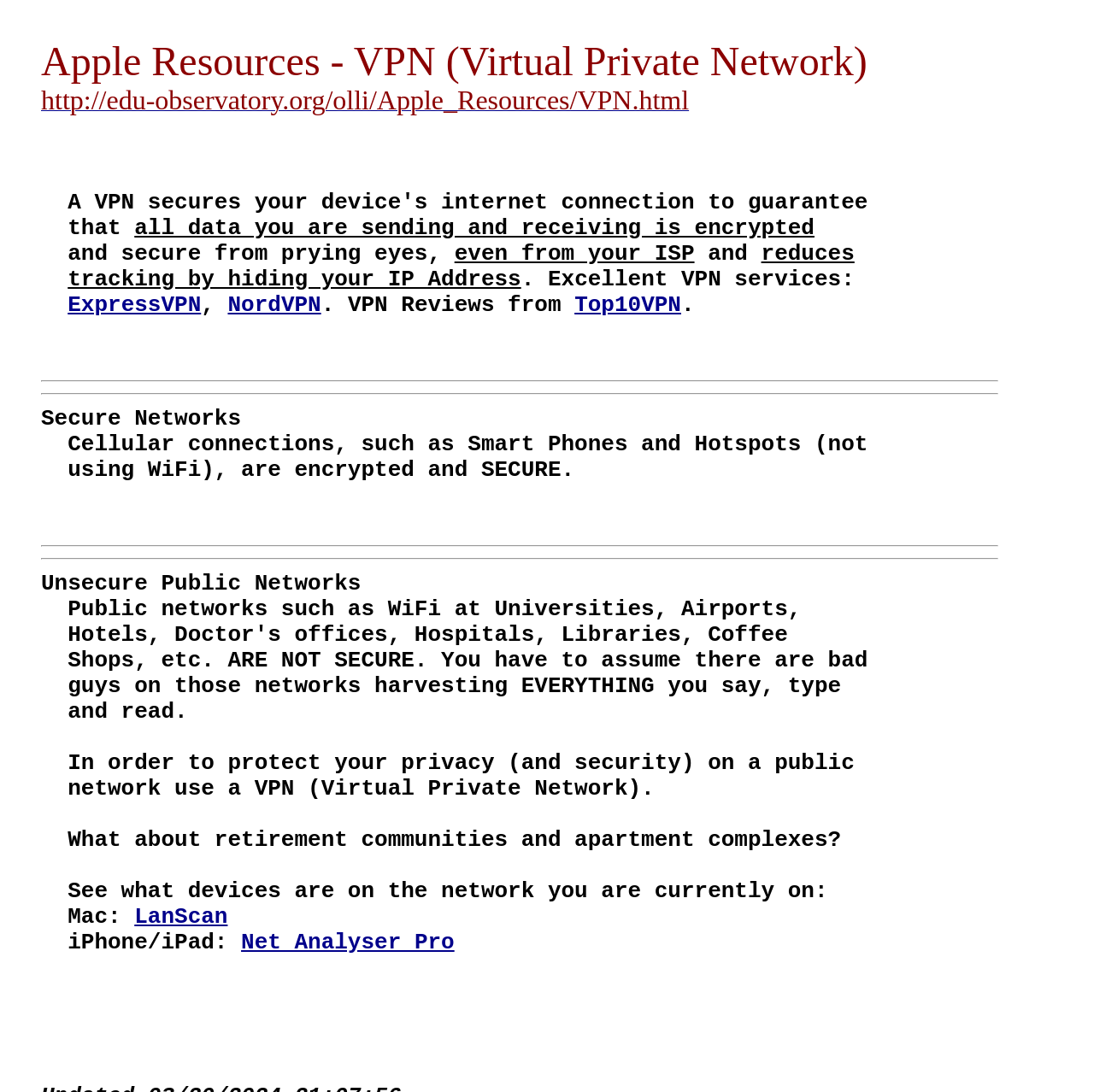Elaborate on the information and visuals displayed on the webpage.

The webpage is about Apple Resources related to VPN (Virtual Private Network). At the top, there is a blockquote element that spans almost the entire width of the page. Within this blockquote, there is a title "Apple Resources - VPN (Virtual Private Network)" followed by a link to a webpage about Apple Resources and VPN.

Below the title, there is a paragraph of text that describes the importance of VPN services, mentioning that they are excellent and secure from prying eyes. This paragraph is followed by a list of VPN services, including ExpressVPN, NordVPN, and Top10VPN, which are presented as links.

After the list of VPN services, there is a horizontal separator line, followed by a section about secure networks. This section explains that cellular connections, such as those from smartphones and hotspots, are encrypted and secure.

Below the section about secure networks, there are two more horizontal separator lines, followed by a section about network analysis tools. This section includes links to LanScan and Net Analyser Pro, which are presented as tools for iPhone and iPad users.

The webpage has a total of 5 horizontal separator lines, which divide the content into distinct sections. There are also several links to external webpages and resources, including VPN services and network analysis tools.